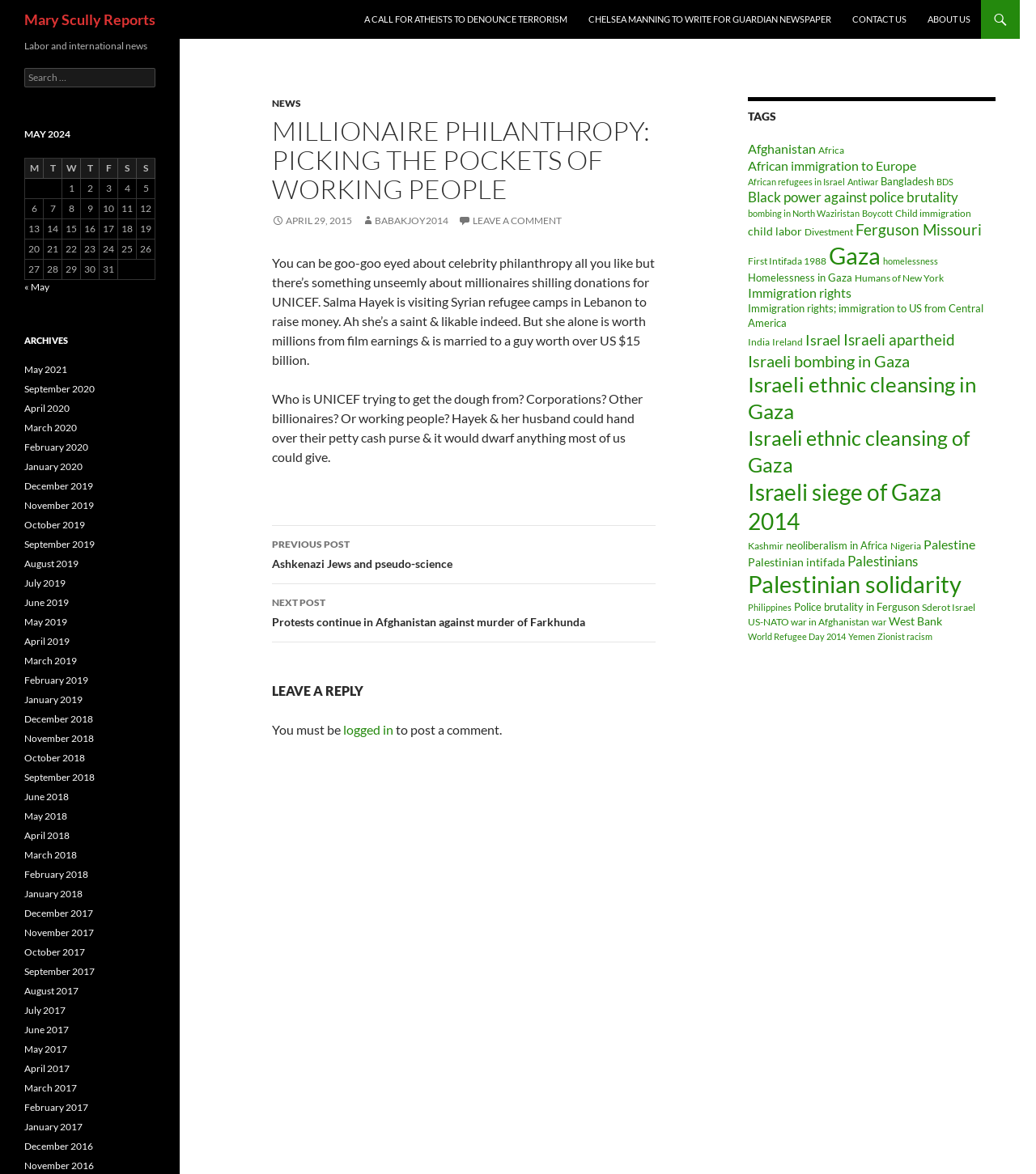Extract the bounding box coordinates for the UI element described as: "Black power against police brutality".

[0.722, 0.16, 0.925, 0.175]